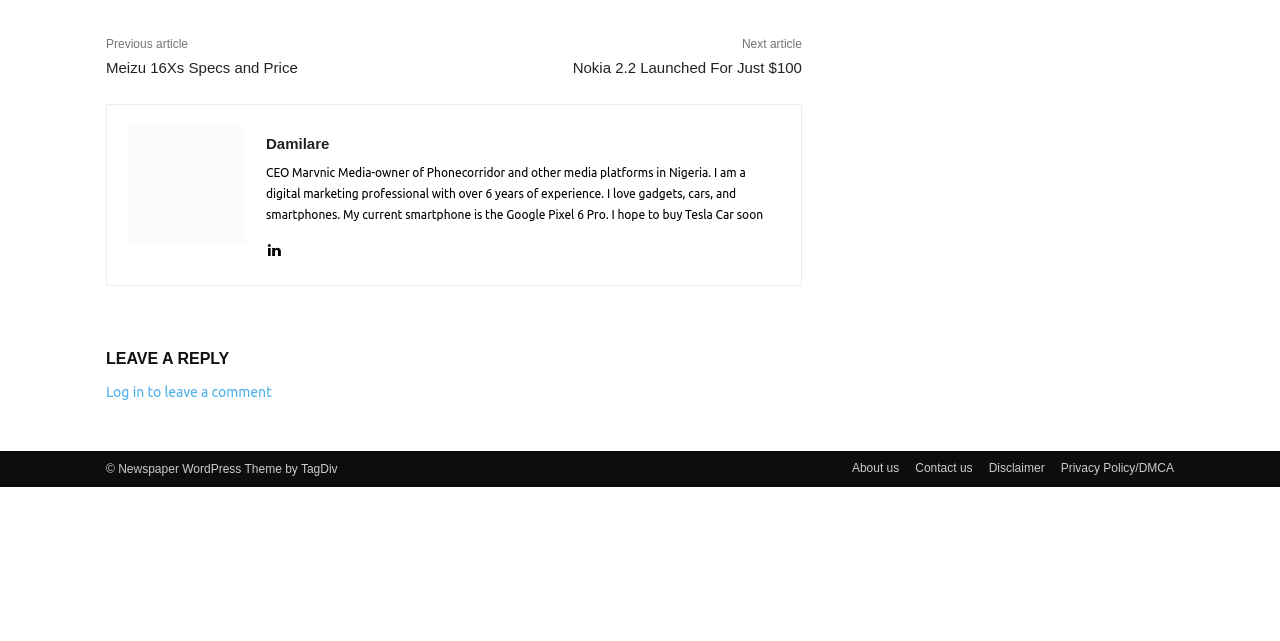Please identify the bounding box coordinates of the element I need to click to follow this instruction: "Click on the 'Log in to leave a comment' link".

[0.083, 0.599, 0.212, 0.624]